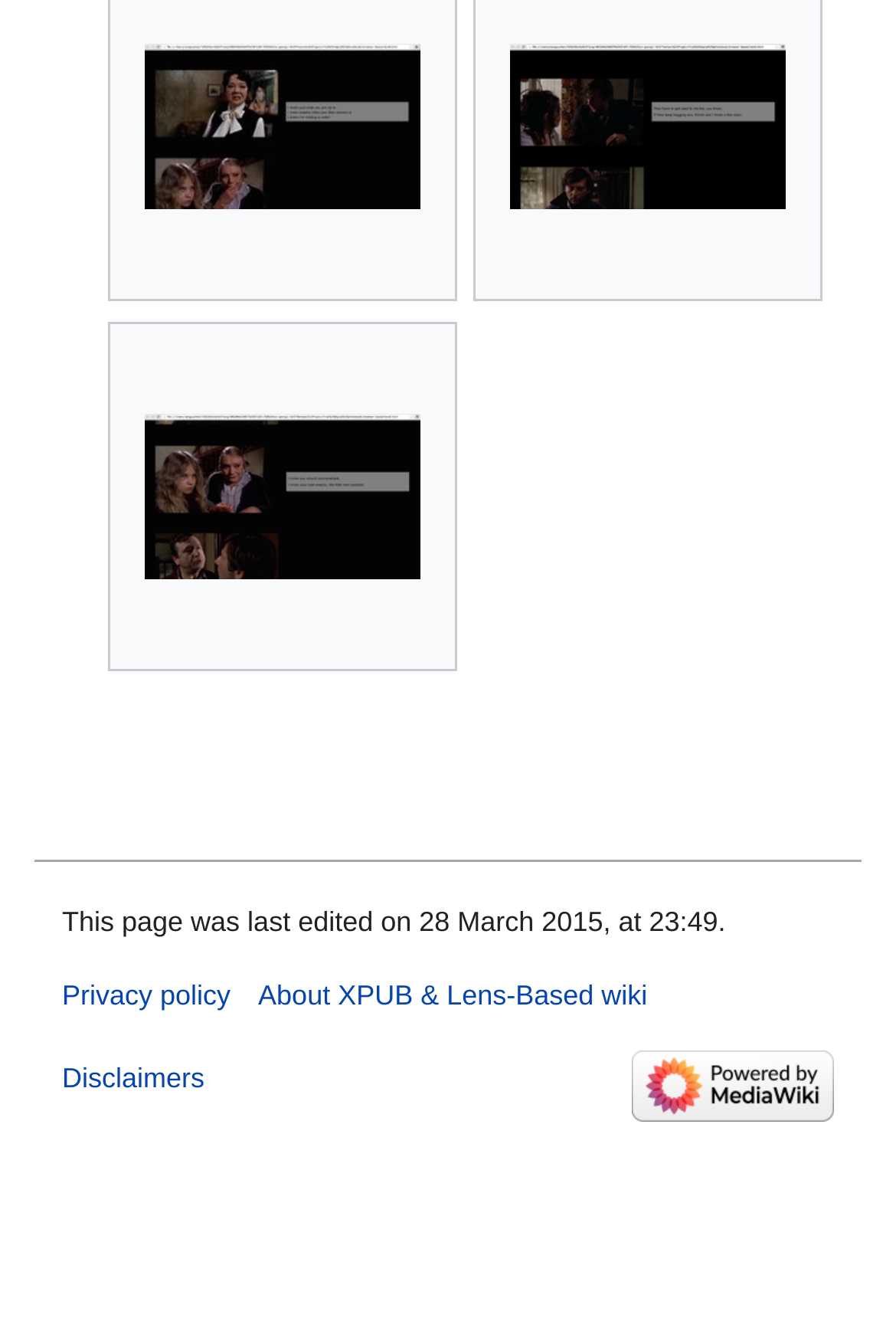Using the given element description, provide the bounding box coordinates (top-left x, top-left y, bottom-right x, bottom-right y) for the corresponding UI element in the screenshot: About XPUB & Lens-Based wiki

[0.288, 0.74, 0.723, 0.765]